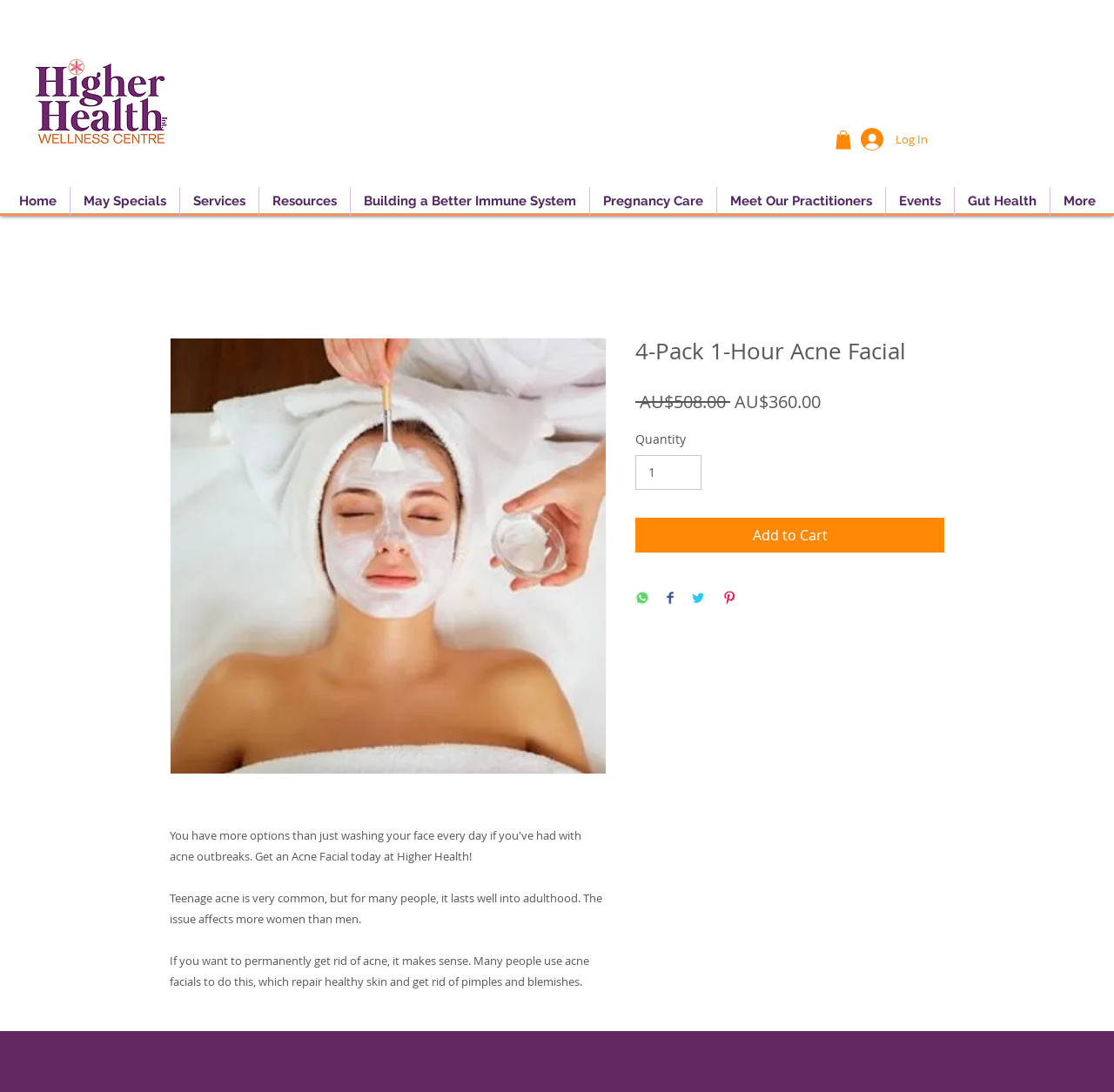What is the purpose of the acne facial?
Using the information from the image, answer the question thoroughly.

I inferred the purpose of the acne facial by reading the text in the article section, which states that many people use acne facials to permanently get rid of acne, and that it repairs healthy skin and gets rid of pimples and blemishes.